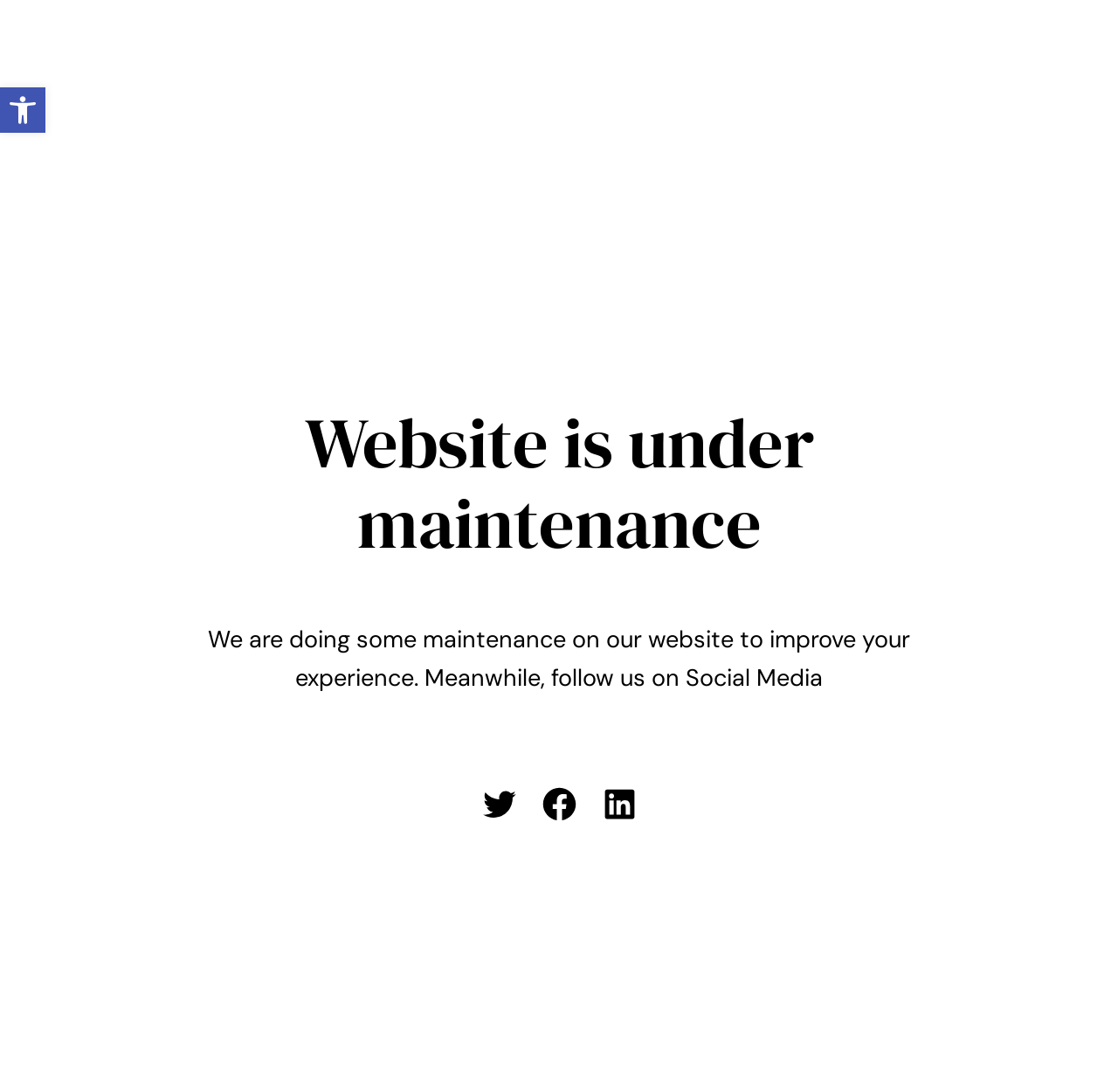What is the current status of the website?
Refer to the image and provide a one-word or short phrase answer.

Under maintenance